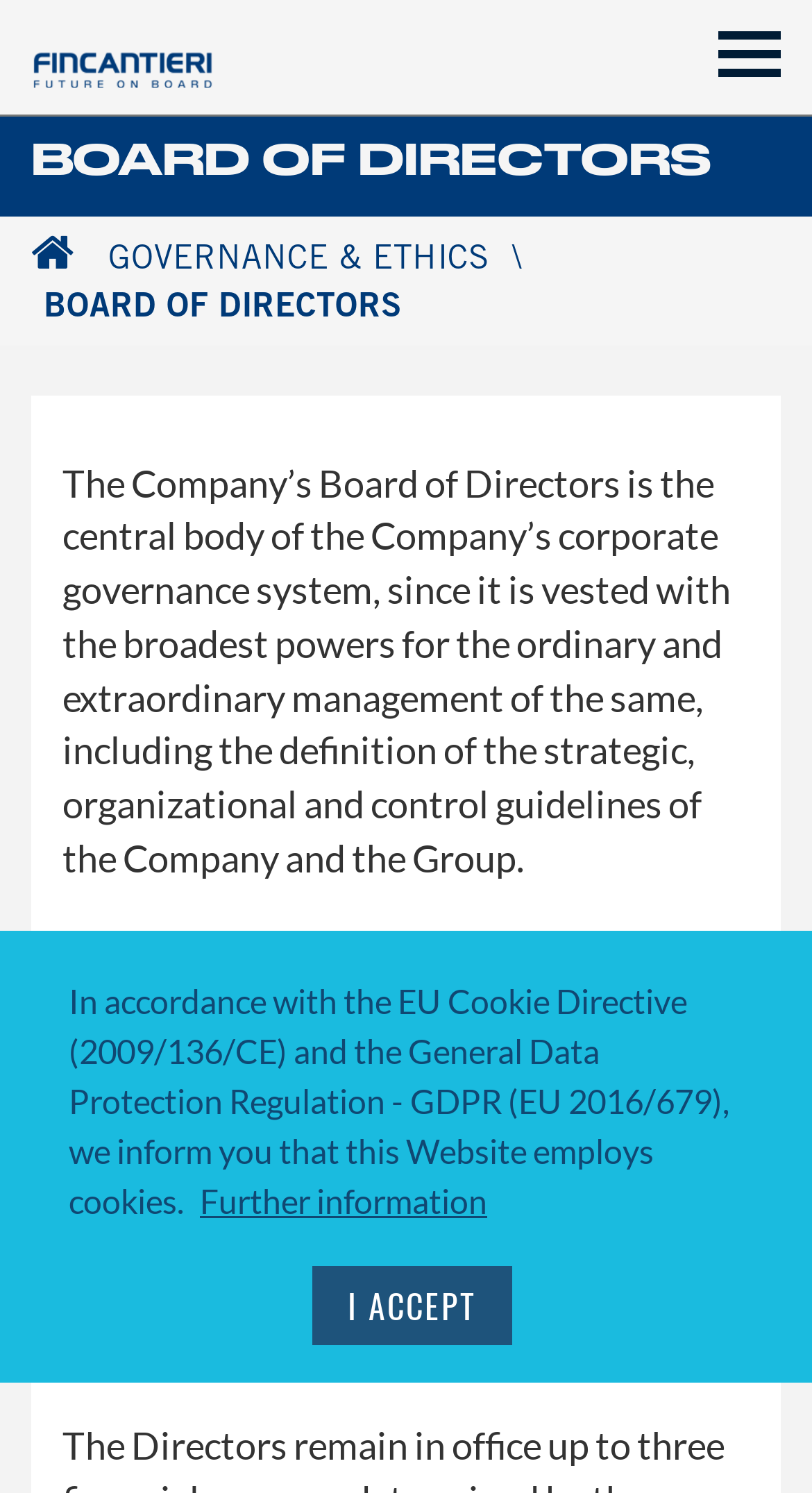How many members can the Board of Directors have?
Can you provide a detailed and comprehensive answer to the question?

As stated on the webpage, the Board of Directors is composed of seven or more members, up to a maximum of thirteen members, appointed by the Shareholders' Meeting.